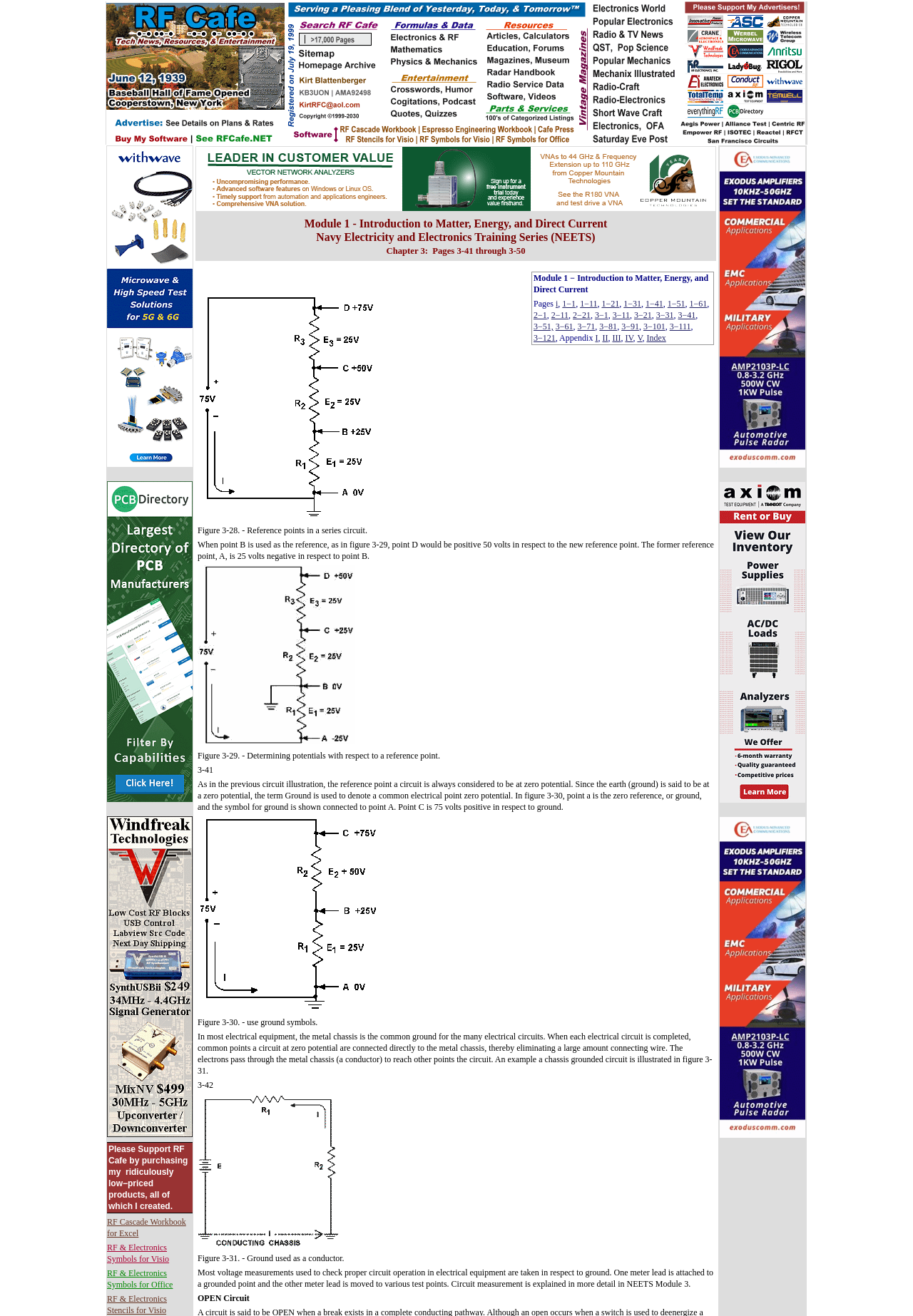Can you find the bounding box coordinates for the element that needs to be clicked to execute this instruction: "Click the link to Module 1 - Introduction to Matter, Energy, and Direct Current"? The coordinates should be given as four float numbers between 0 and 1, i.e., [left, top, right, bottom].

[0.215, 0.164, 0.784, 0.198]